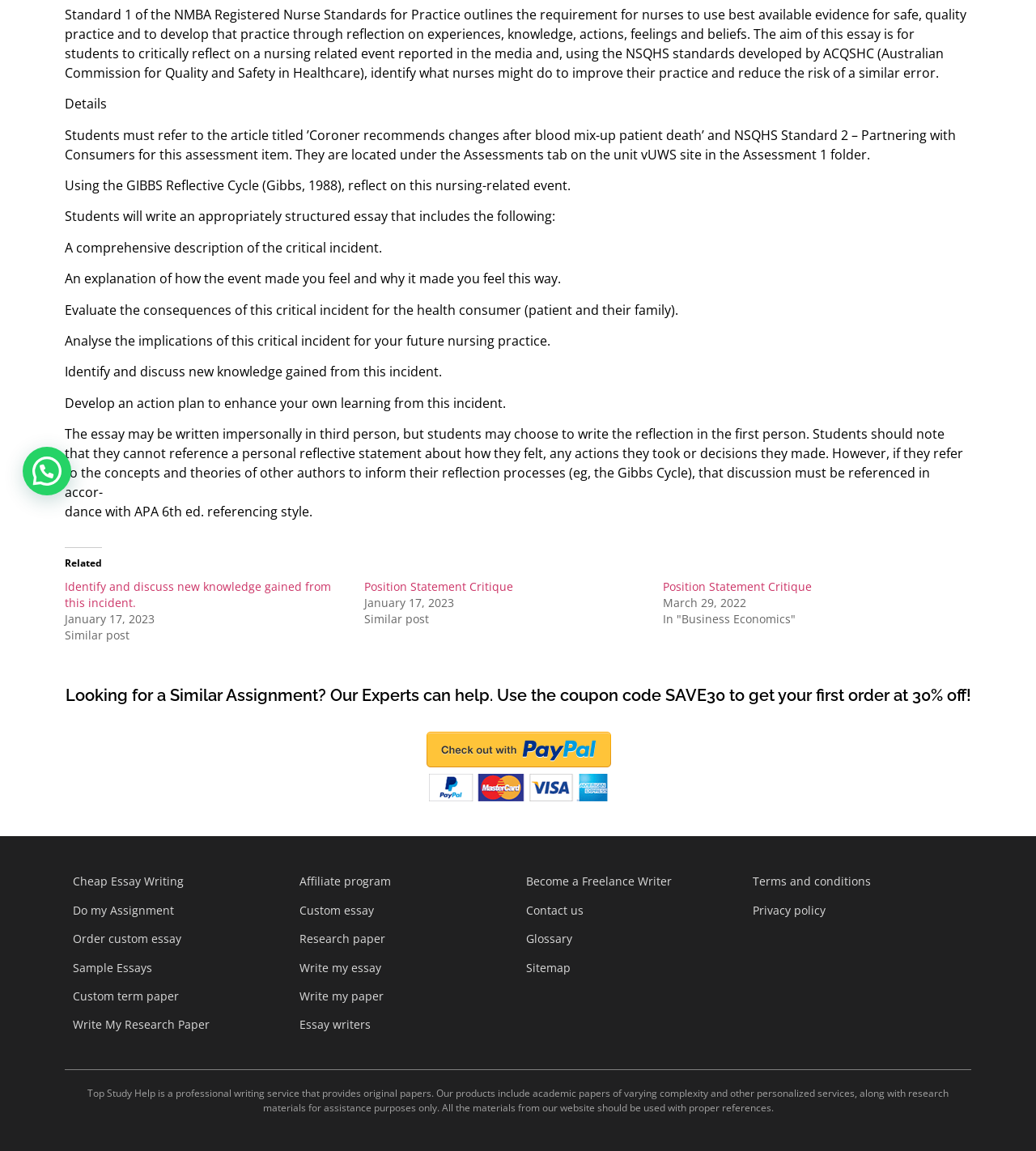Locate the UI element described by Position Statement Critique and provide its bounding box coordinates. Use the format (top-left x, top-left y, bottom-right x, bottom-right y) with all values as floating point numbers between 0 and 1.

[0.64, 0.503, 0.784, 0.517]